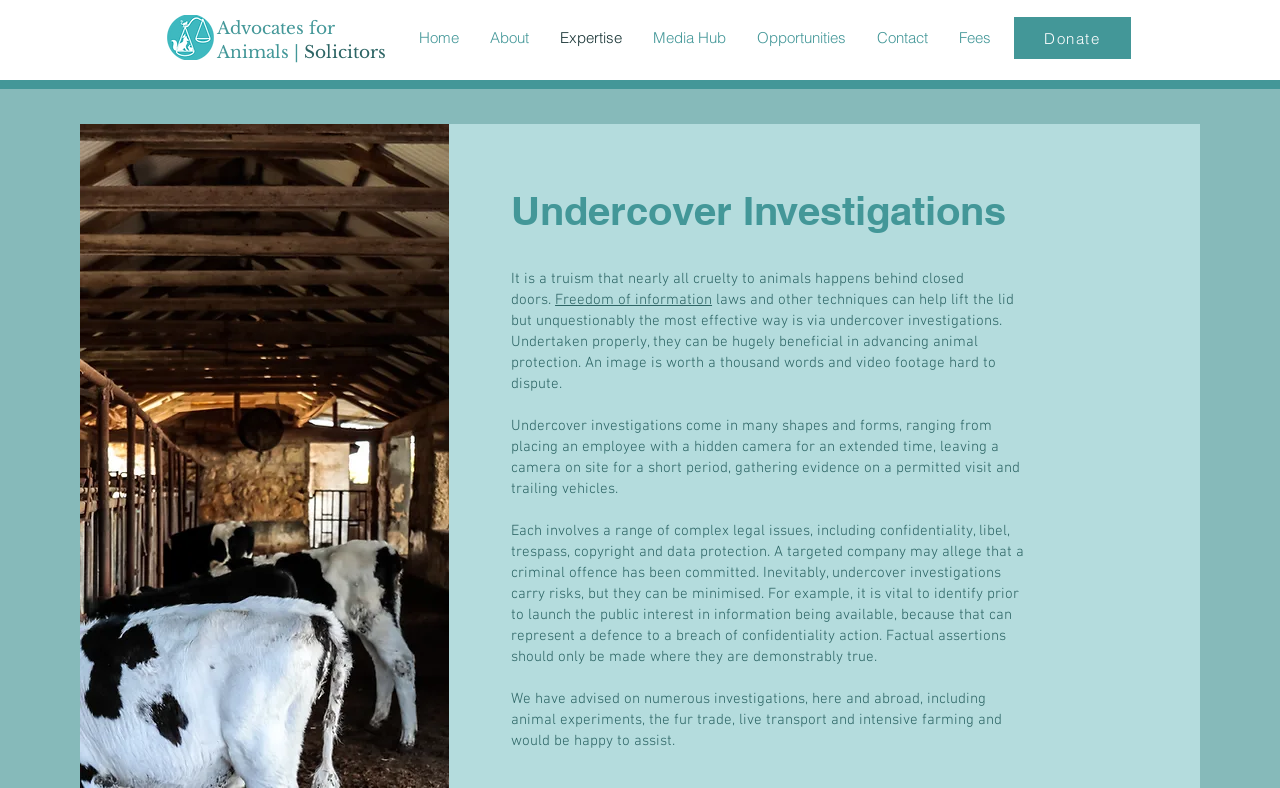Please give the bounding box coordinates of the area that should be clicked to fulfill the following instruction: "Visit the Santa Fe Area Home Builders Association website". The coordinates should be in the format of four float numbers from 0 to 1, i.e., [left, top, right, bottom].

None